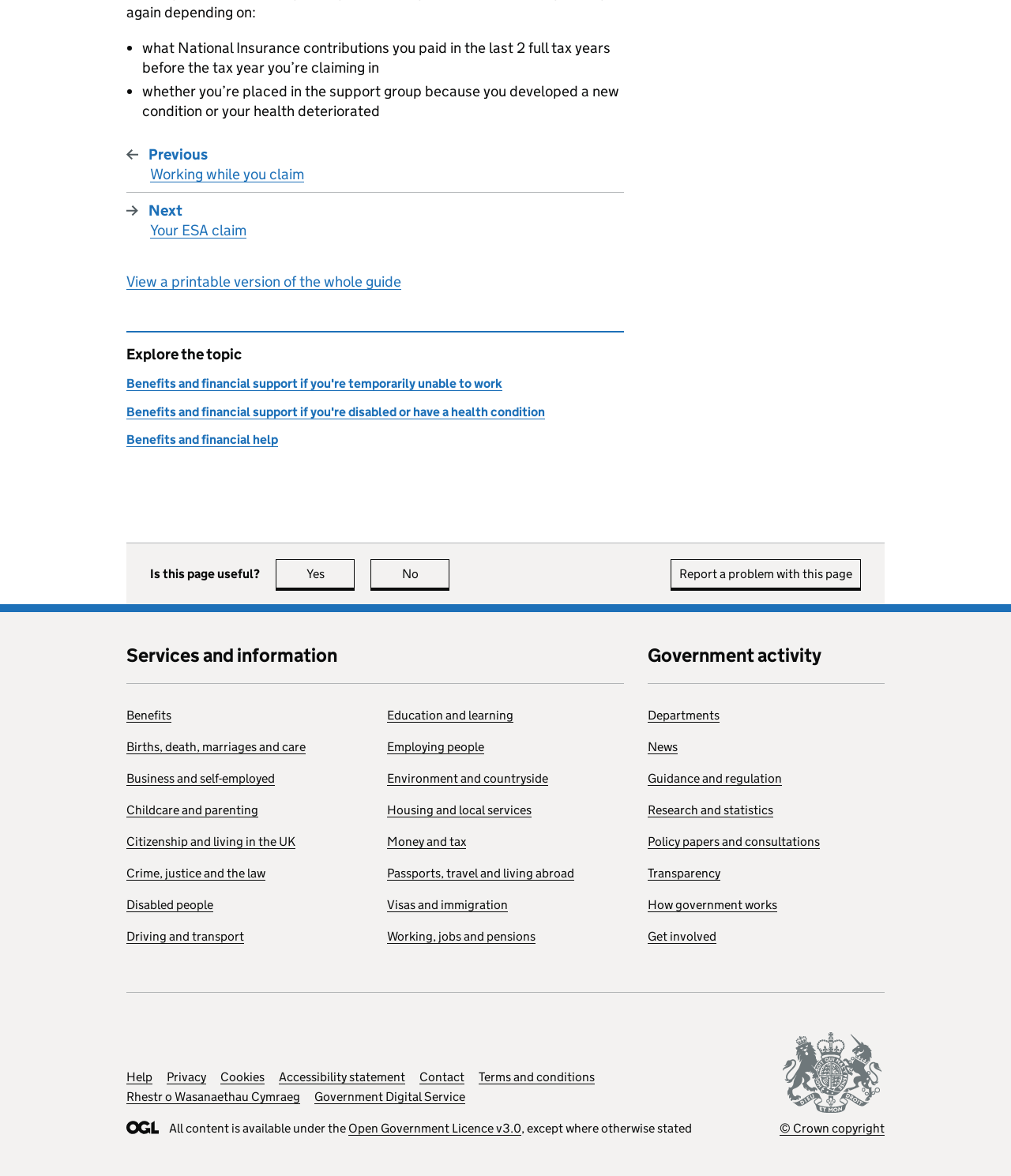What is the purpose of the 'Is this page useful?' section?
Refer to the image and provide a one-word or short phrase answer.

To provide feedback